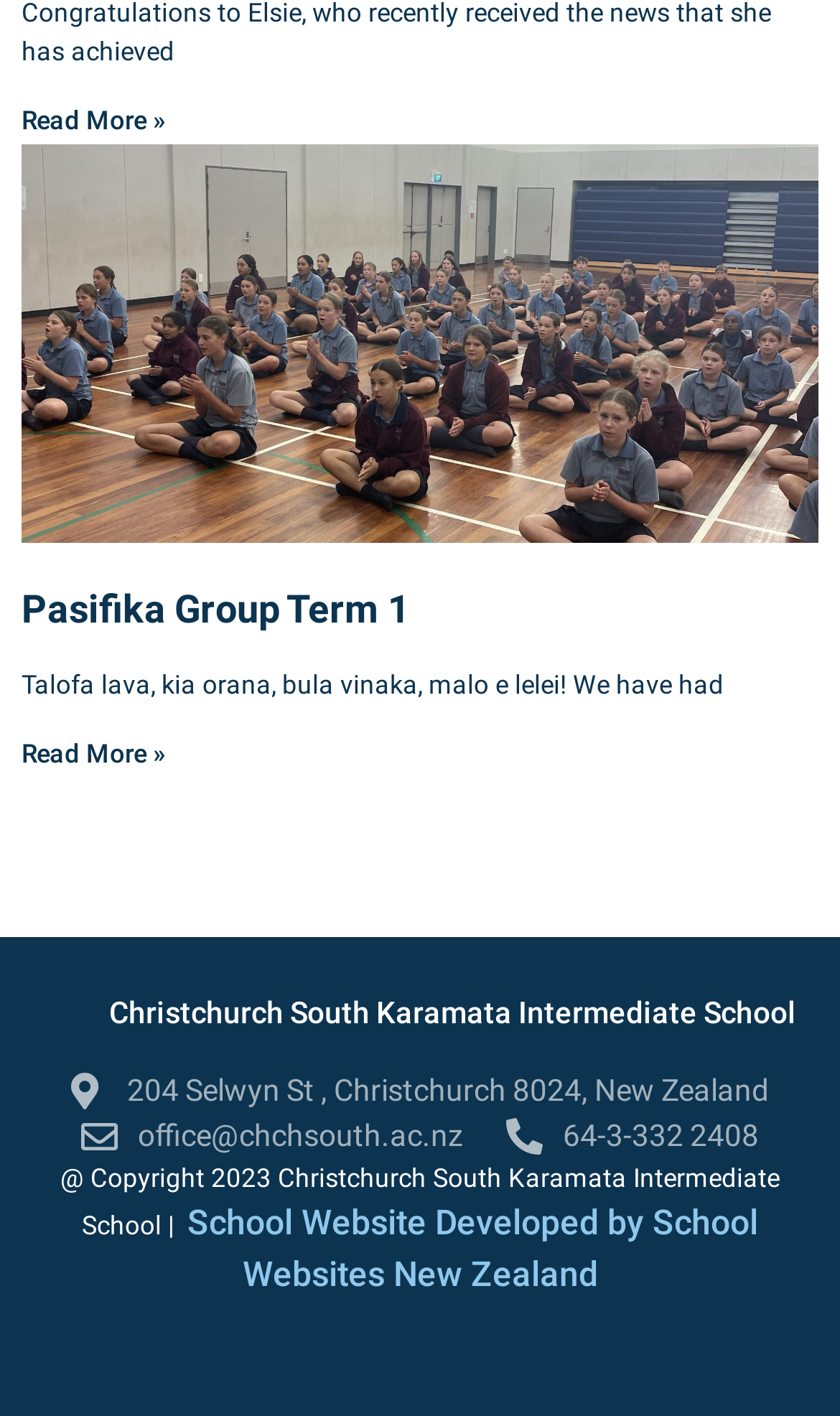How many links are there in the article section?
Using the image, give a concise answer in the form of a single word or short phrase.

3